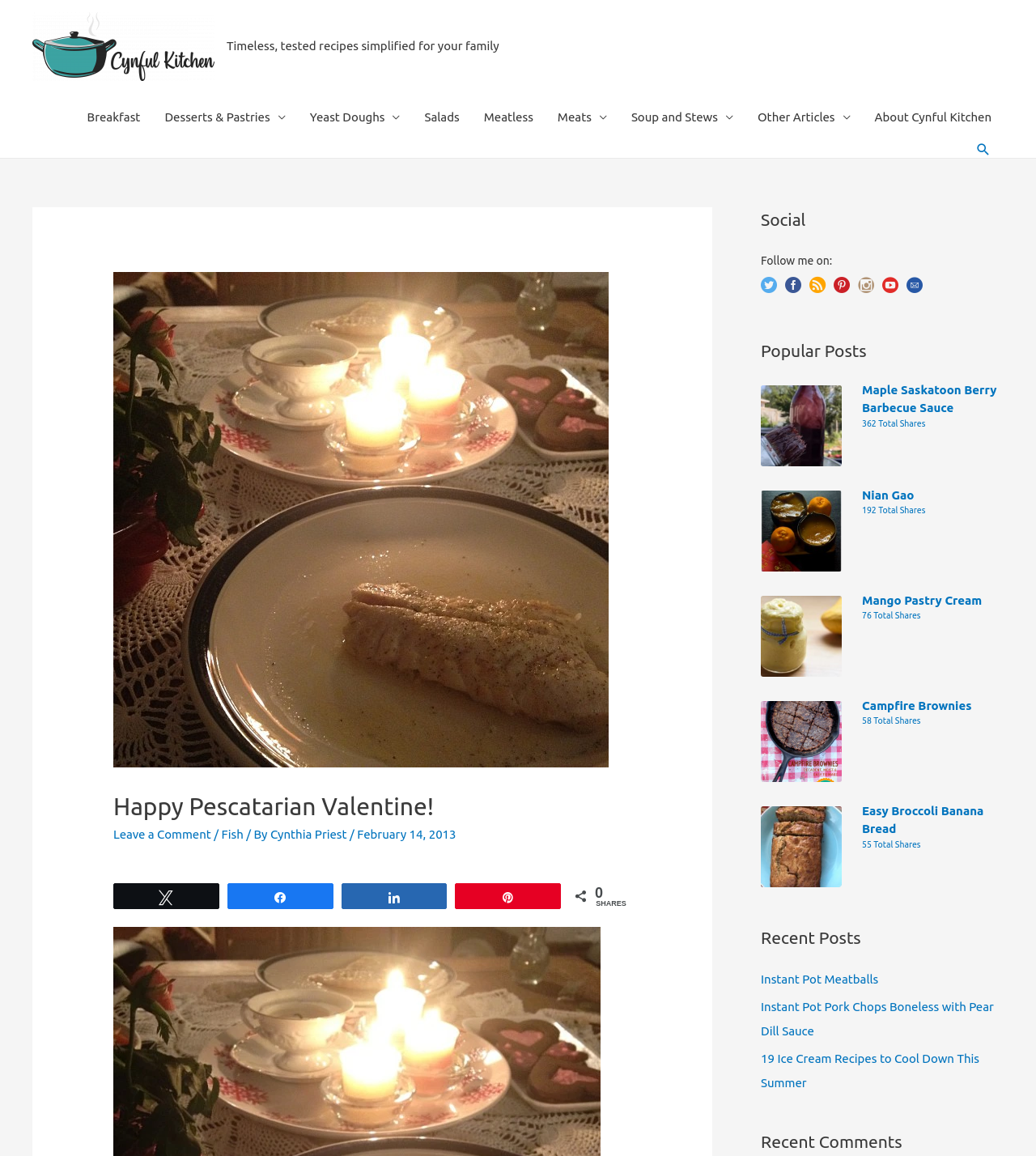What is the category of the 'Yeast Doughs' link?
Give a single word or phrase as your answer by examining the image.

Recipe category